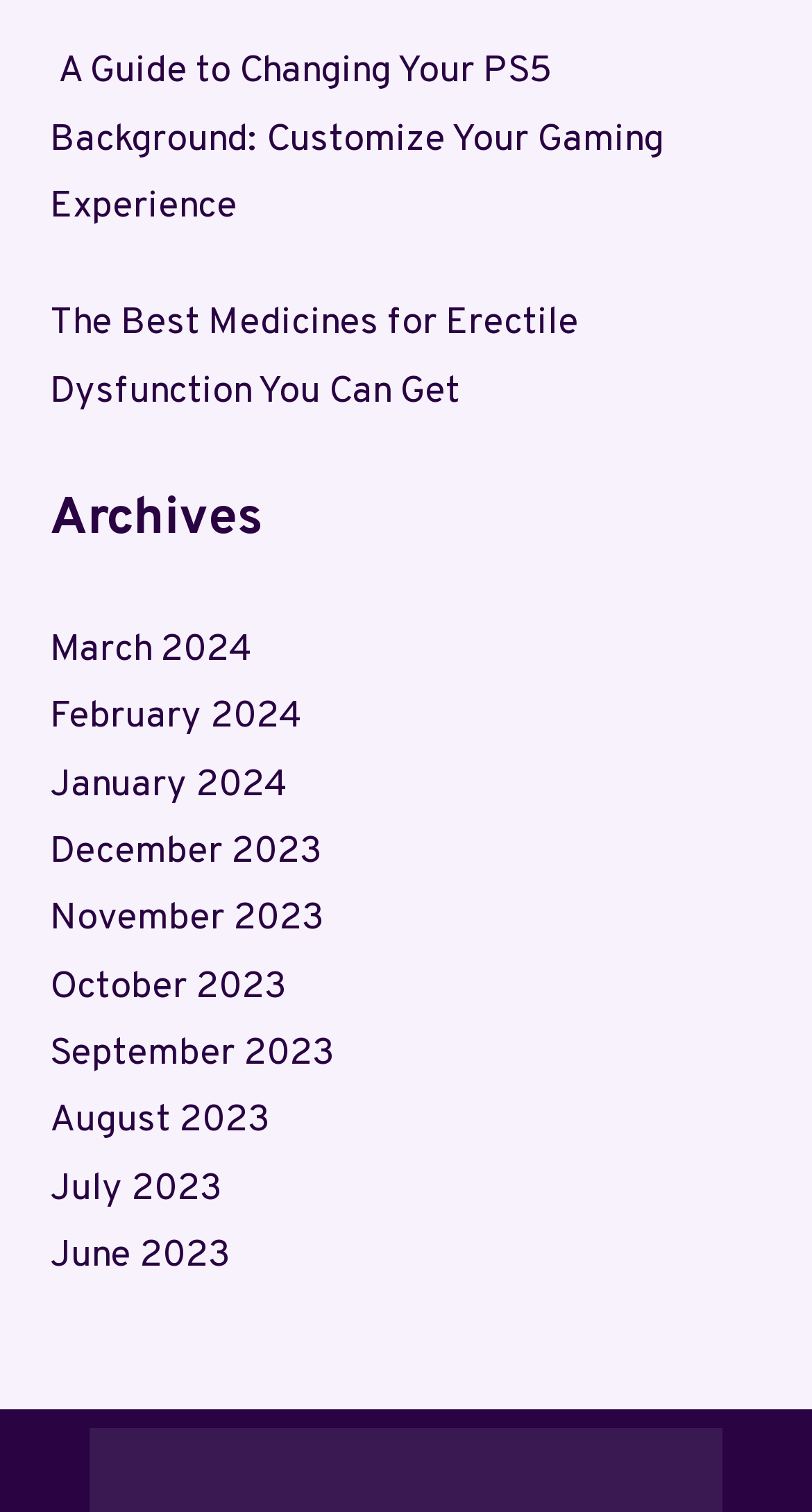Indicate the bounding box coordinates of the clickable region to achieve the following instruction: "View archives for March 2024."

[0.062, 0.414, 0.313, 0.446]